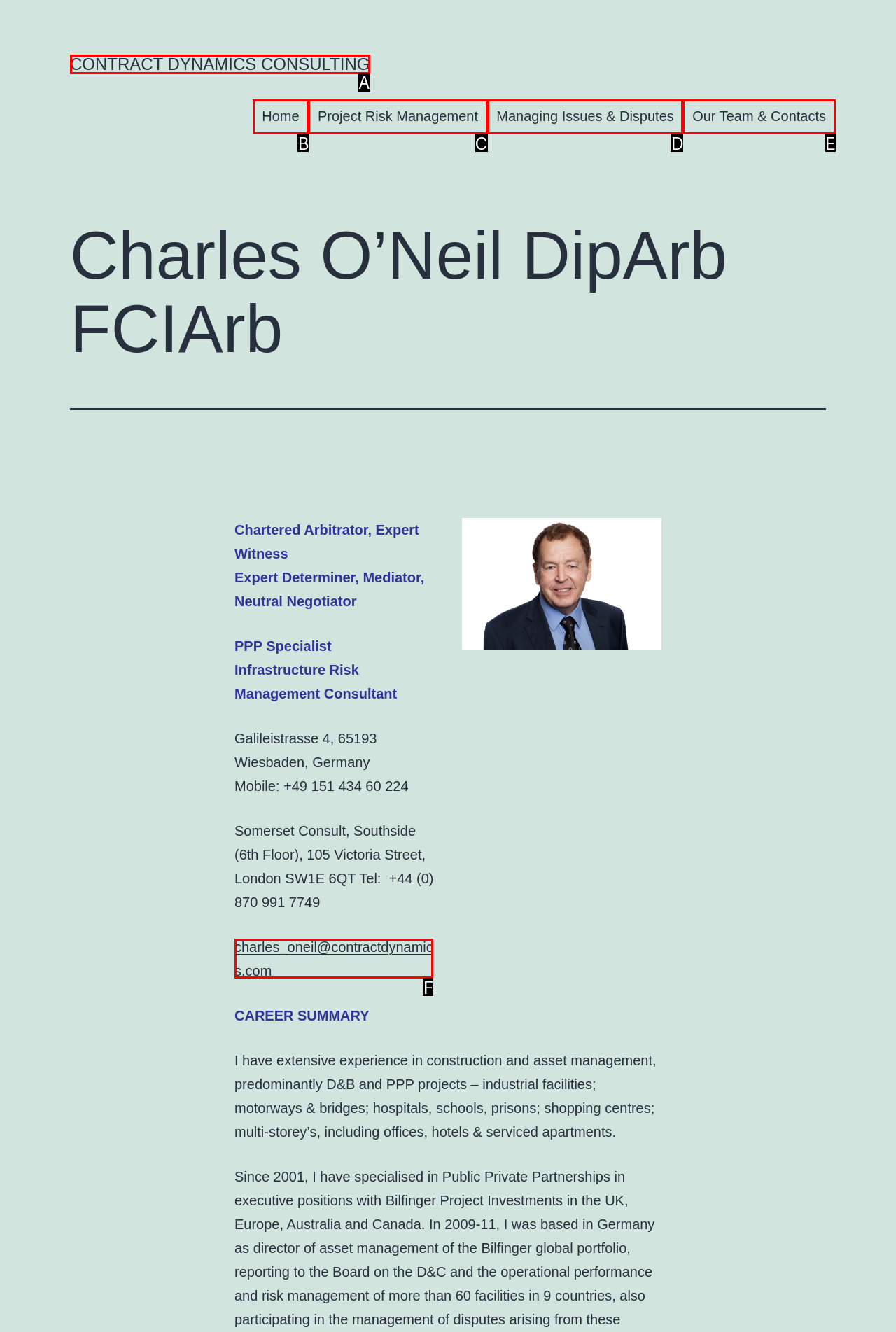Choose the option that best matches the description: Project Risk Management
Indicate the letter of the matching option directly.

C